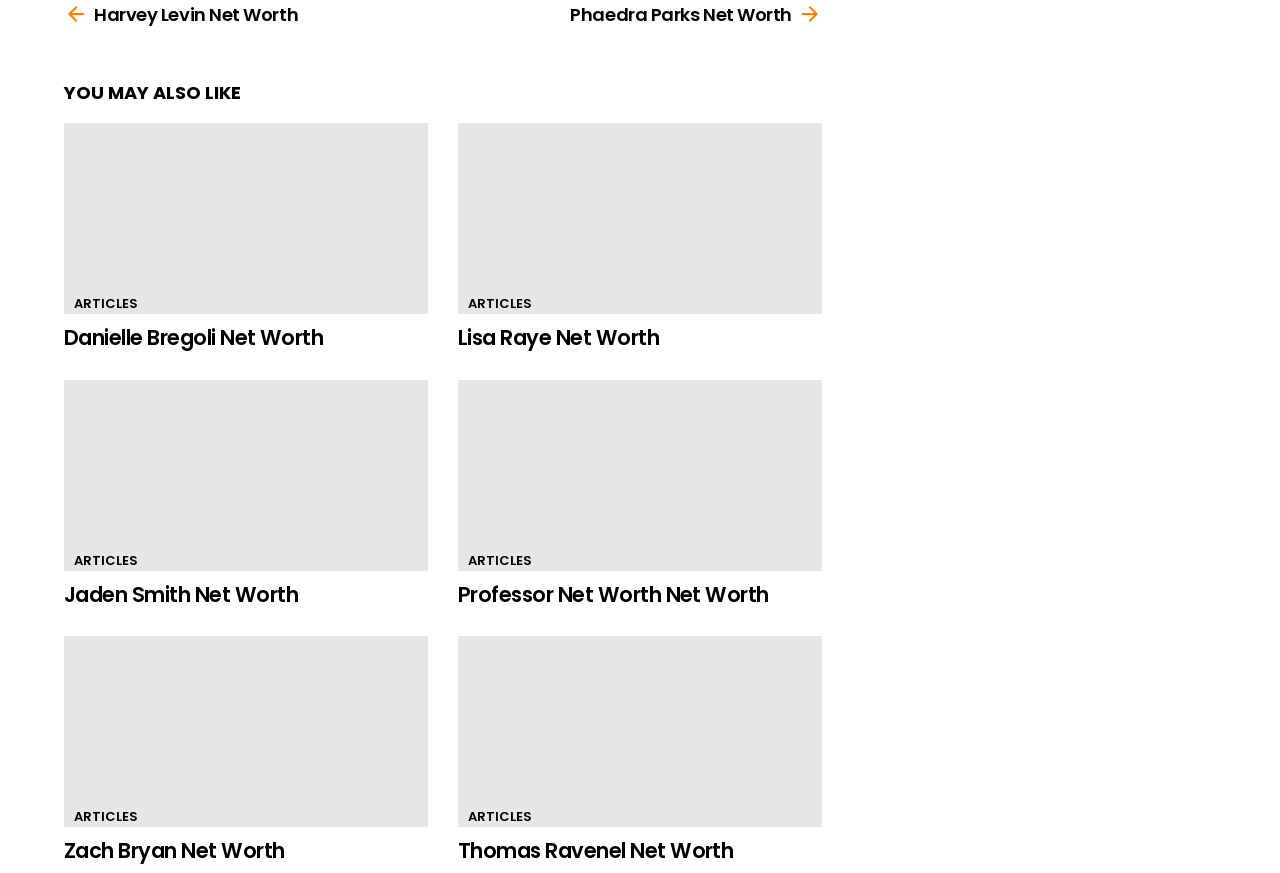What is the name of the person in the fourth article?
Using the picture, provide a one-word or short phrase answer.

Professor Net Worth